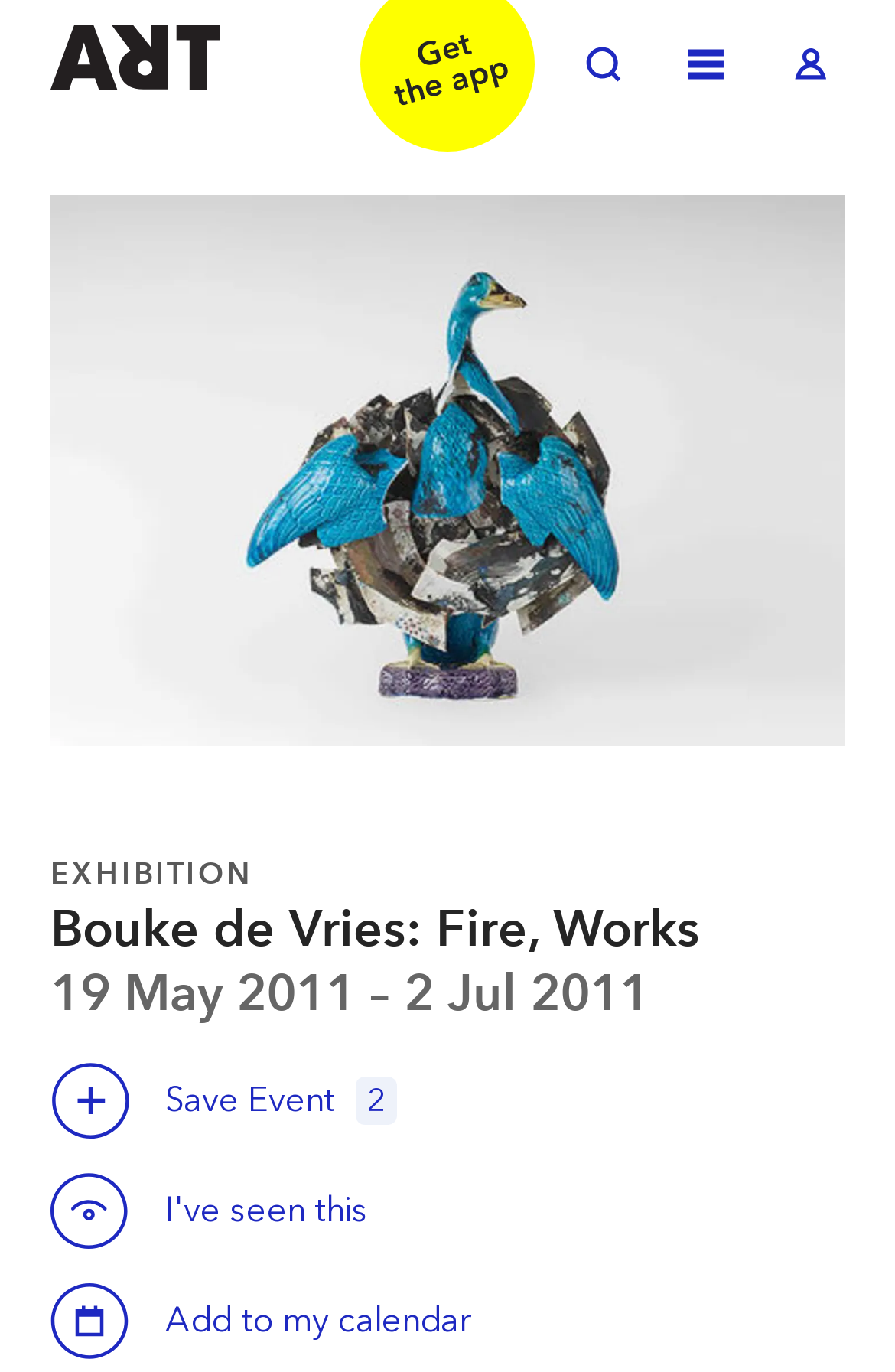Locate the bounding box coordinates of the element that should be clicked to execute the following instruction: "Zoom in the image".

[0.056, 0.142, 0.974, 0.544]